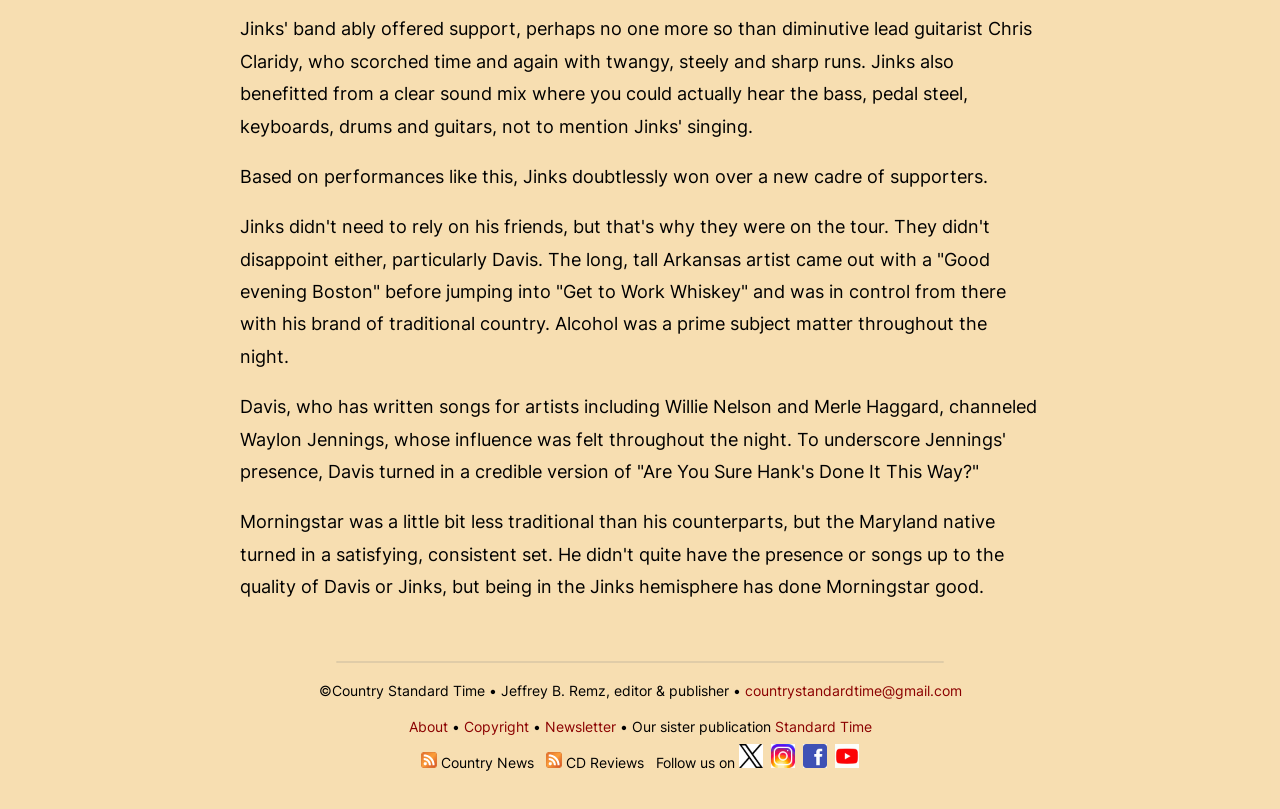Highlight the bounding box of the UI element that corresponds to this description: "Standard Time".

[0.605, 0.888, 0.681, 0.909]